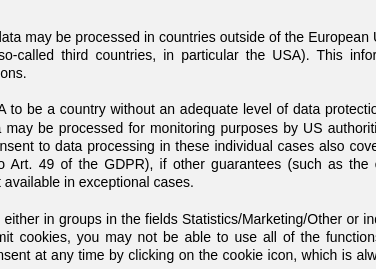Refer to the image and answer the question with as much detail as possible: Can users revoke their consent for data processing?

The caption states that users can give or revoke their consent for data processing at any time, emphasizing the importance of user choice in managing cookie settings for optimal website functionality.